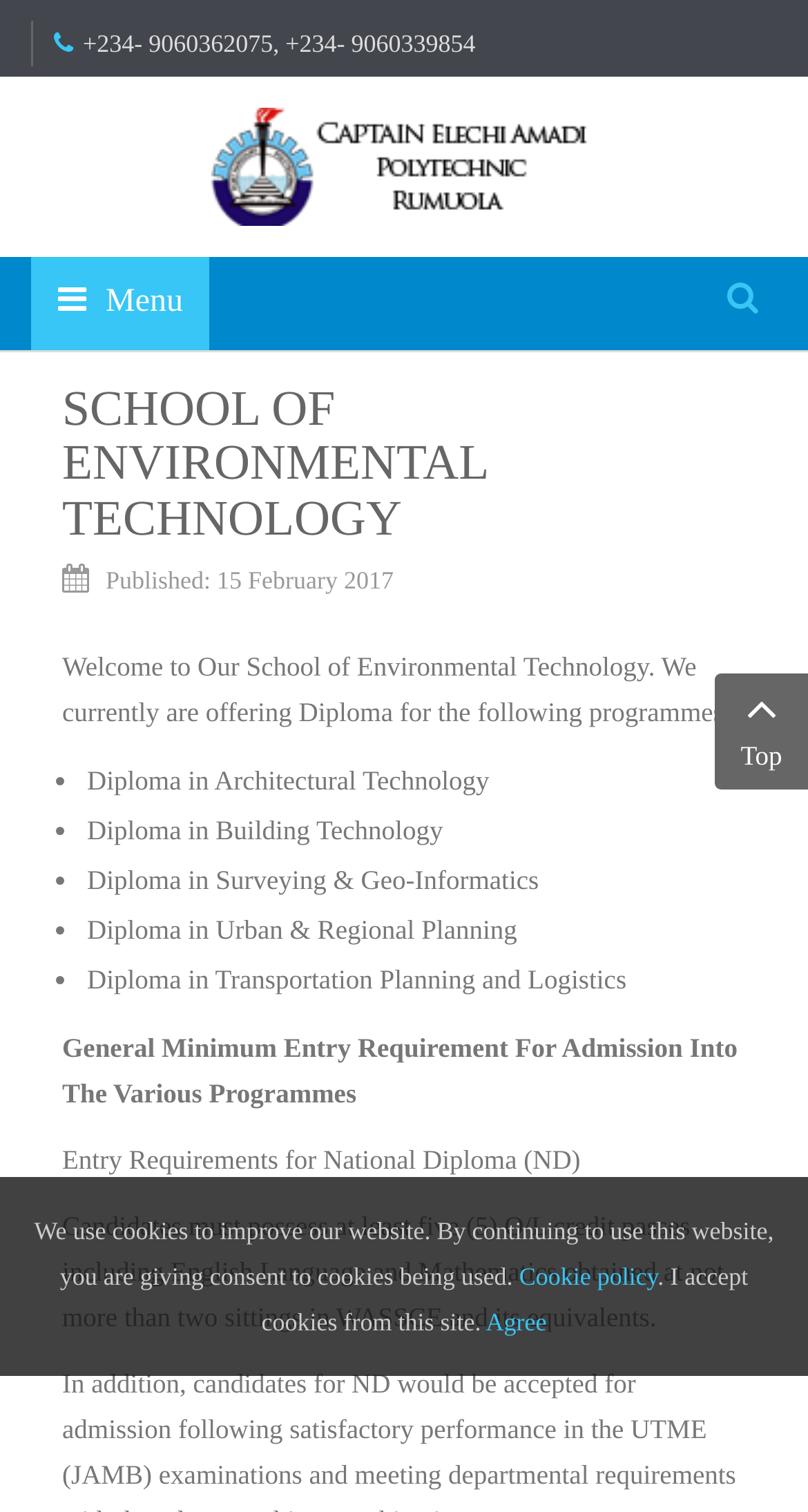Respond with a single word or phrase:
How many diploma programs are offered by the school?

5